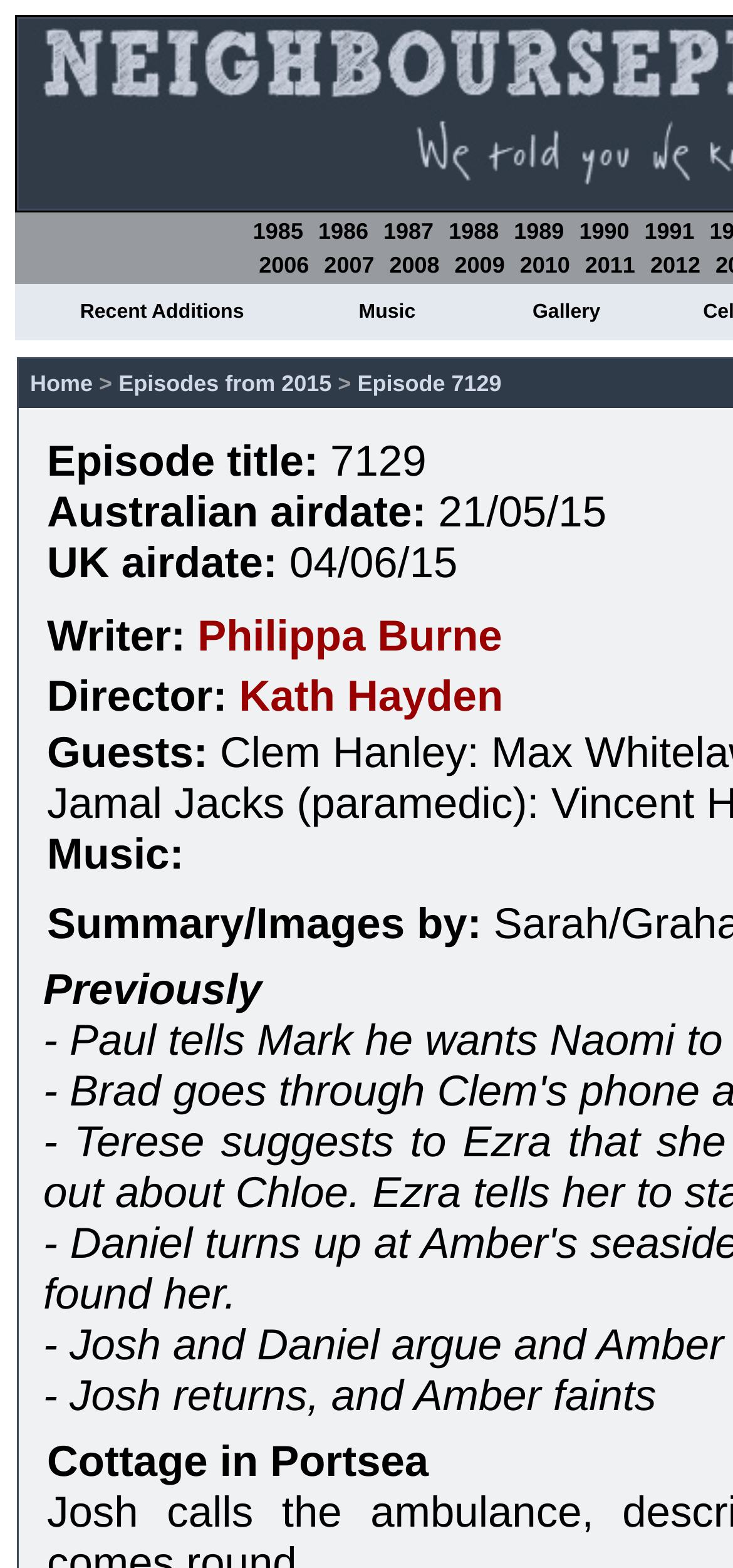Determine the bounding box coordinates of the clickable element to complete this instruction: "Go to Recent Additions page". Provide the coordinates in the format of four float numbers between 0 and 1, [left, top, right, bottom].

[0.109, 0.192, 0.333, 0.207]